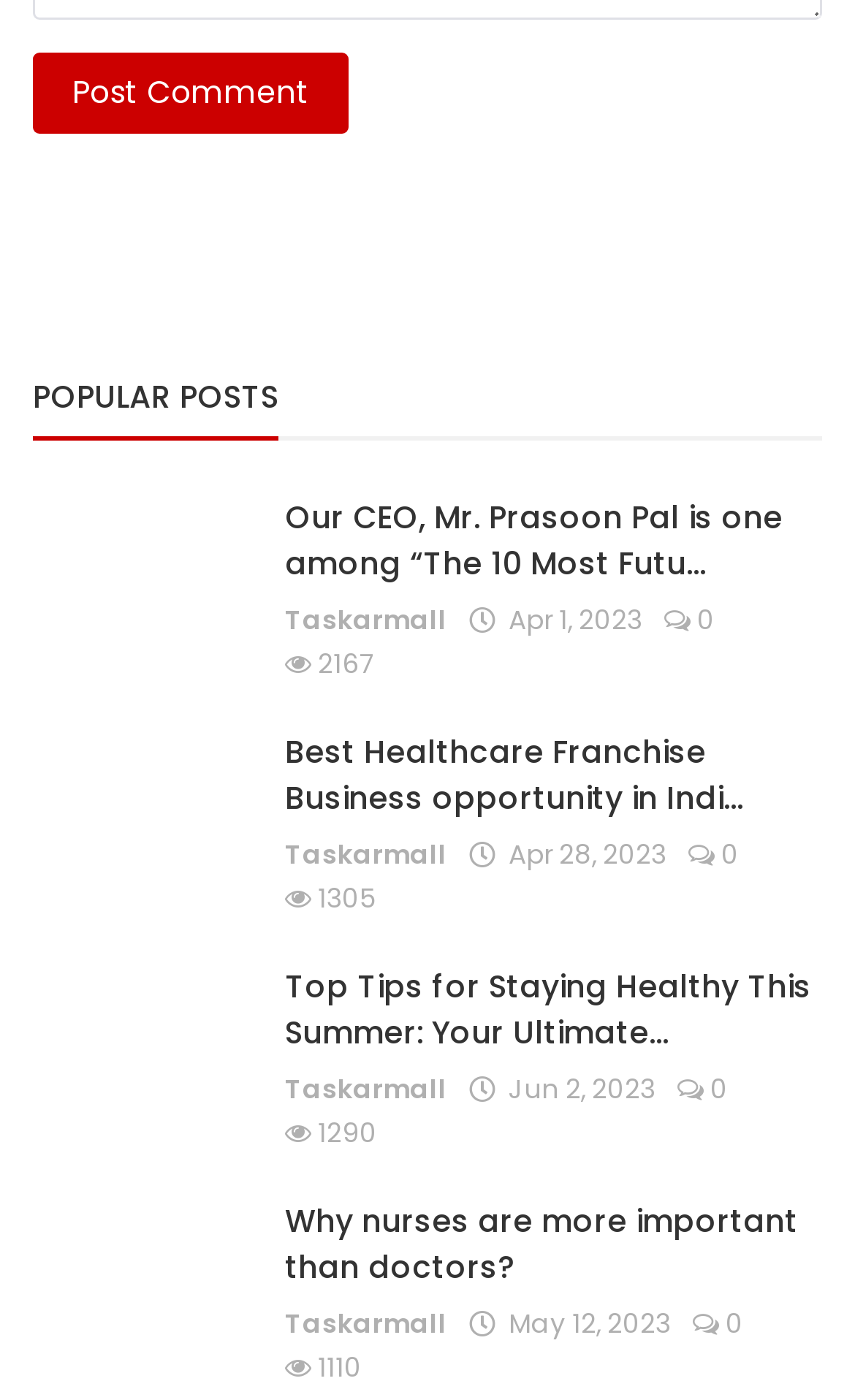Answer in one word or a short phrase: 
What is the purpose of the 'Post Comment' button?

To post a comment